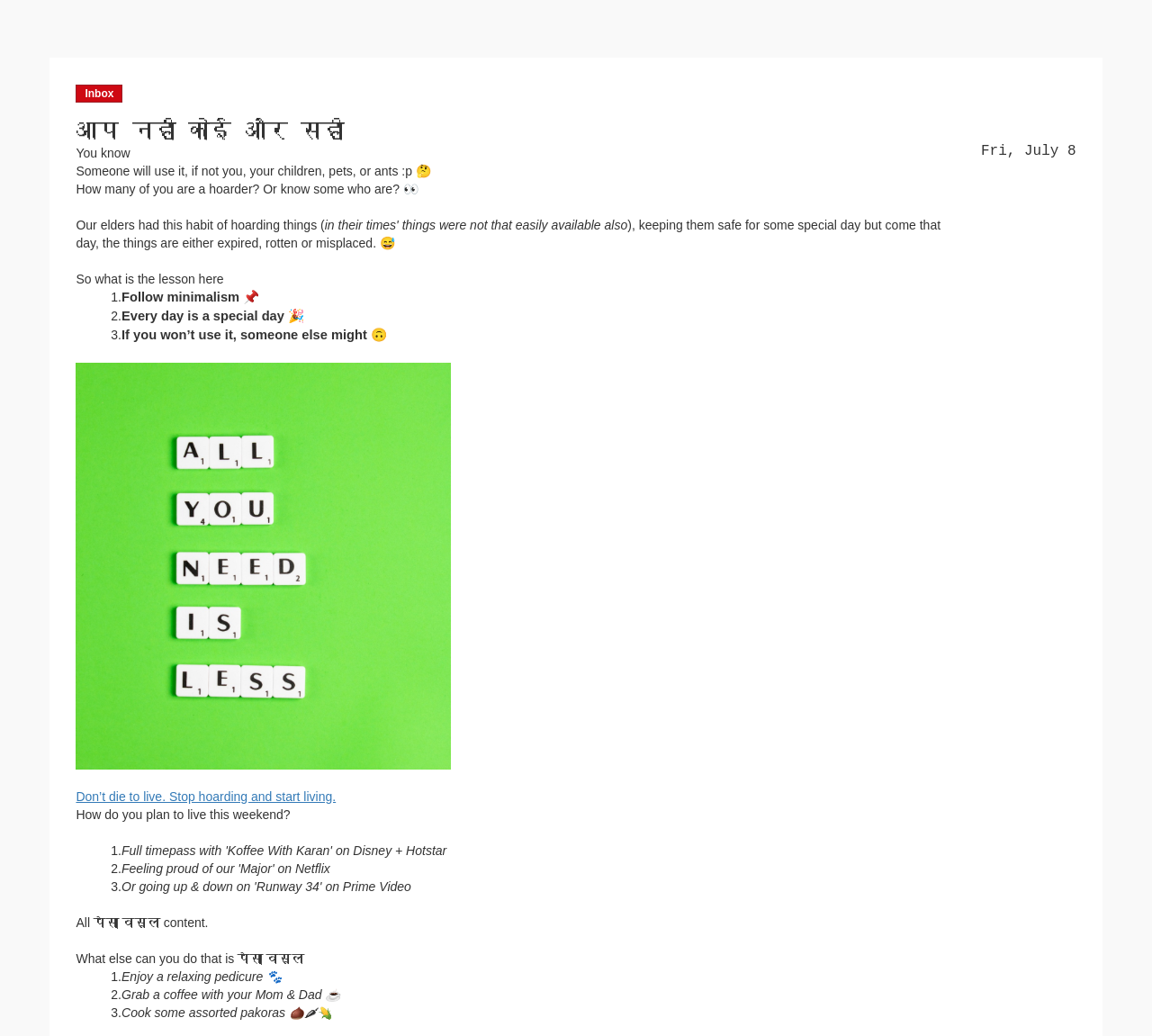Refer to the image and provide an in-depth answer to the question:
What is the author's suggestion for a special day?

The author is suggesting that instead of waiting for a special day to use or enjoy something, we should make every day a special day. This is implied by the text 'Every day is a special day' and the emphasis on living in the present.